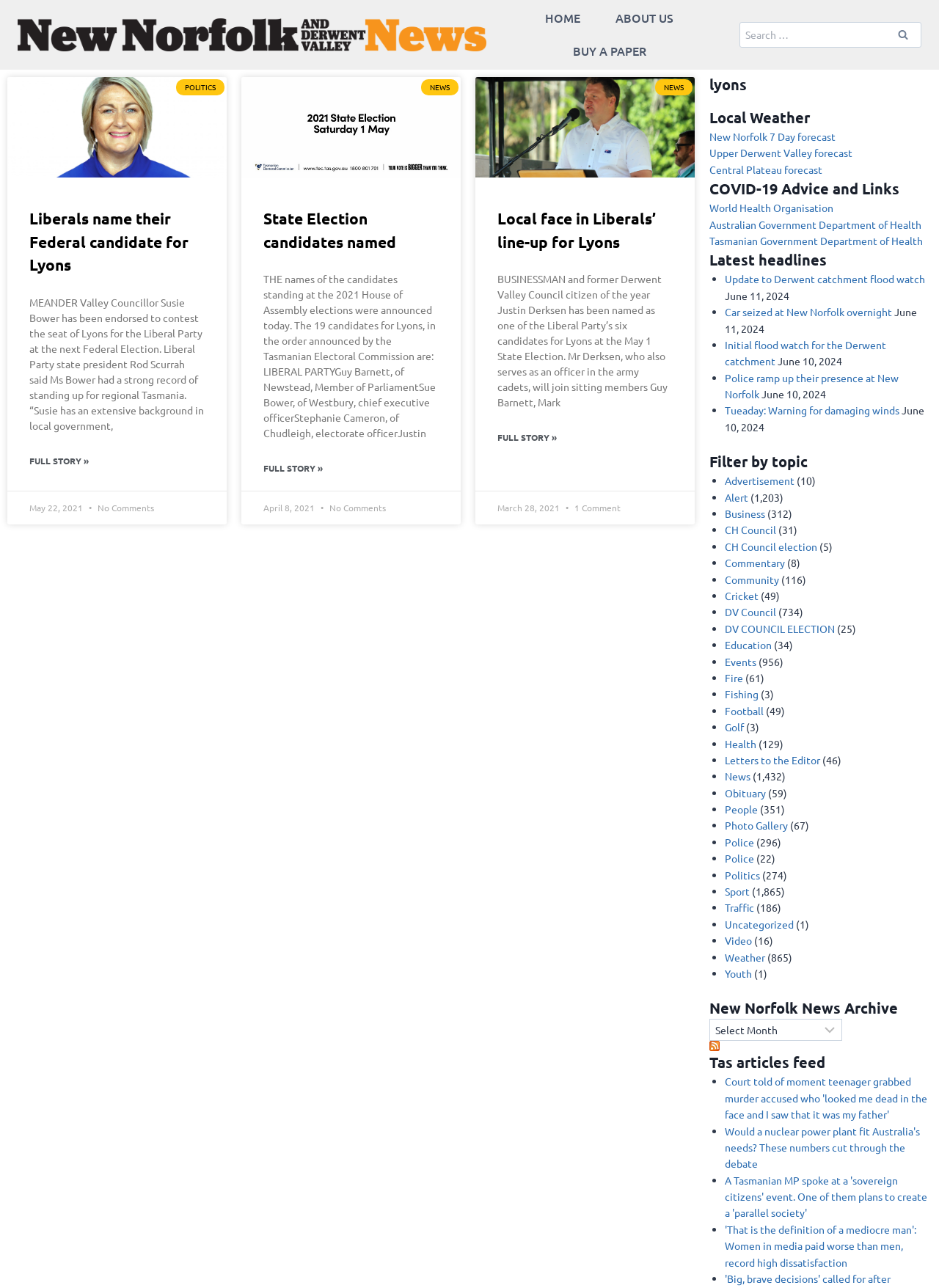Identify the bounding box coordinates for the element that needs to be clicked to fulfill this instruction: "Read more about Liberals name their Federal candidate for Lyons". Provide the coordinates in the format of four float numbers between 0 and 1: [left, top, right, bottom].

[0.031, 0.352, 0.095, 0.363]